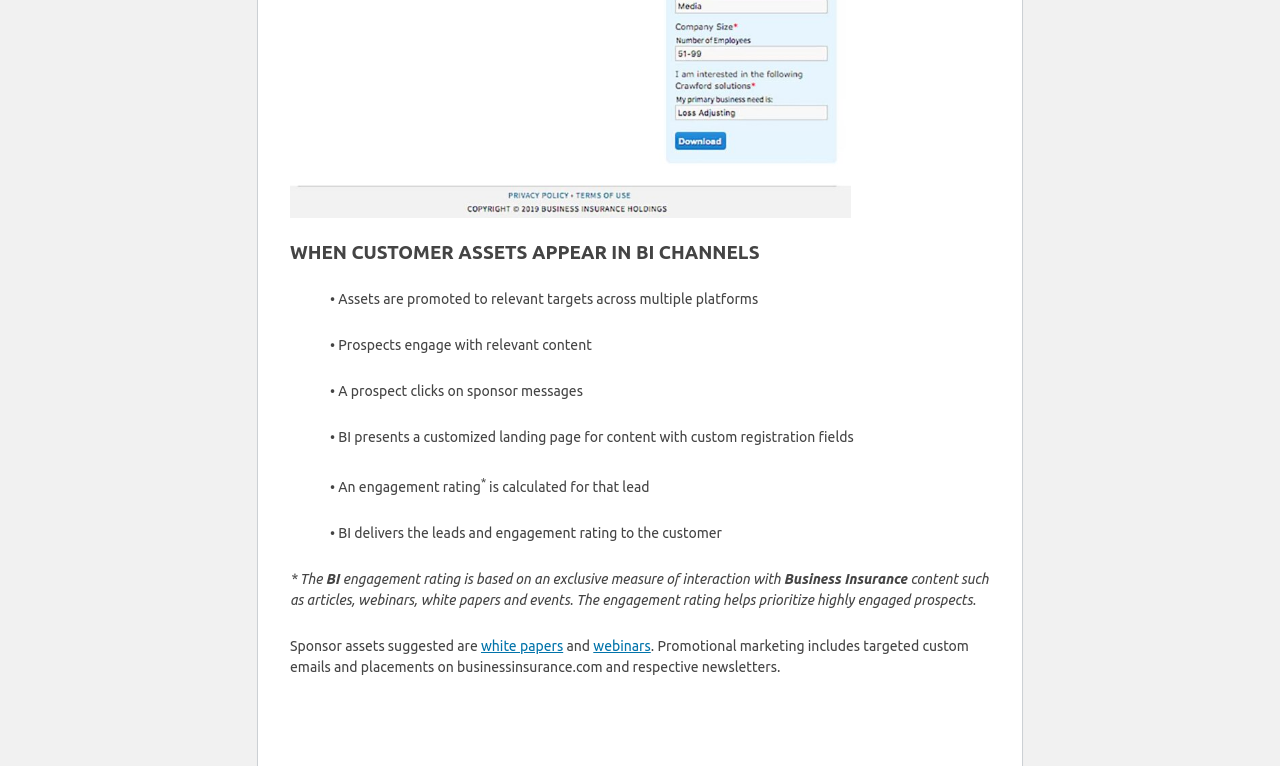From the details in the image, provide a thorough response to the question: What is calculated for that lead?

The webpage states that an engagement rating is calculated for that lead, which is based on an exclusive measure of interaction with Business Insurance content such as articles, webinars, white papers, and events.